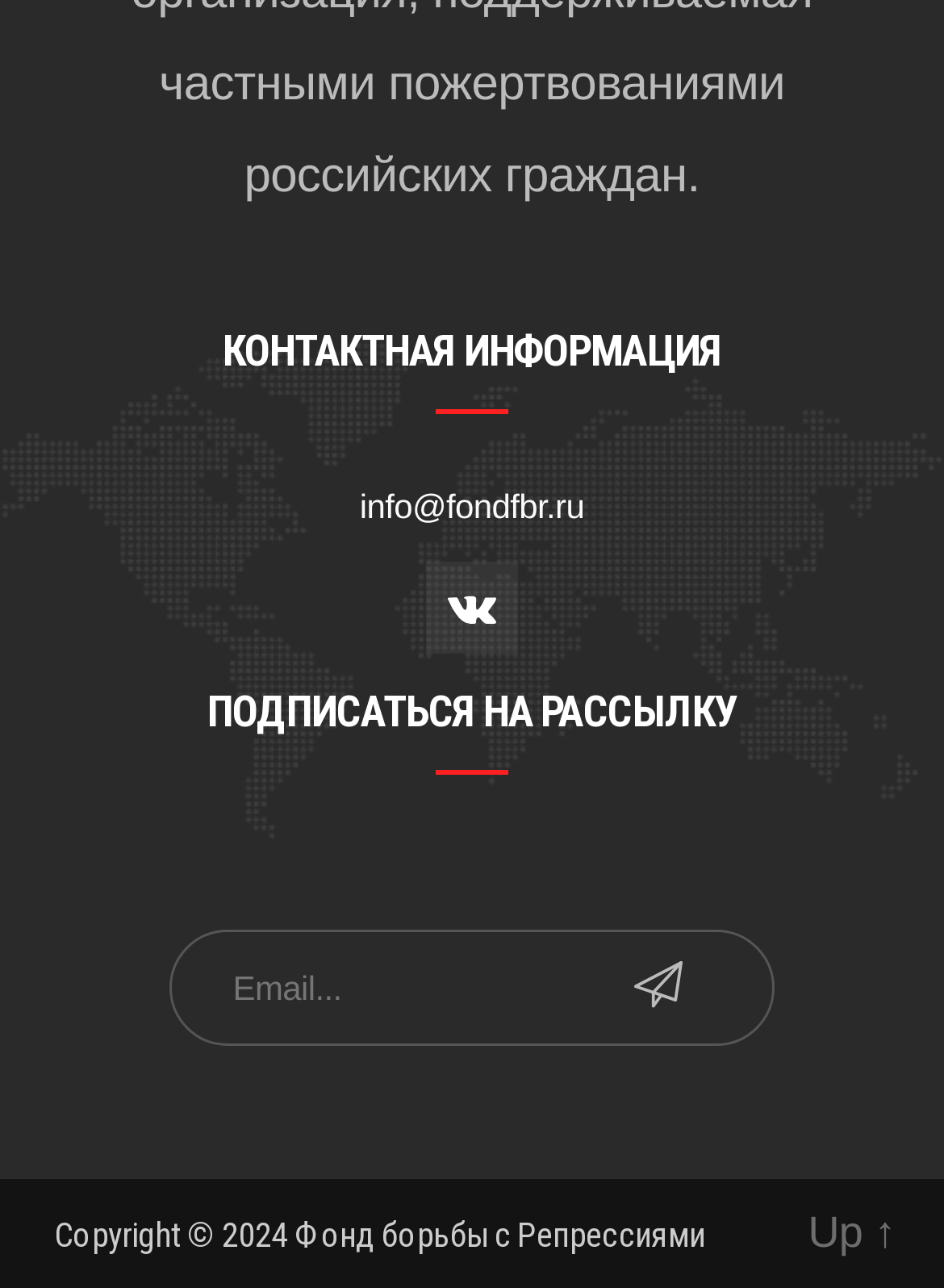Based on the element description: "name="email-22" placeholder="Email..."", identify the bounding box coordinates for this UI element. The coordinates must be four float numbers between 0 and 1, listed as [left, top, right, bottom].

[0.18, 0.722, 0.82, 0.813]